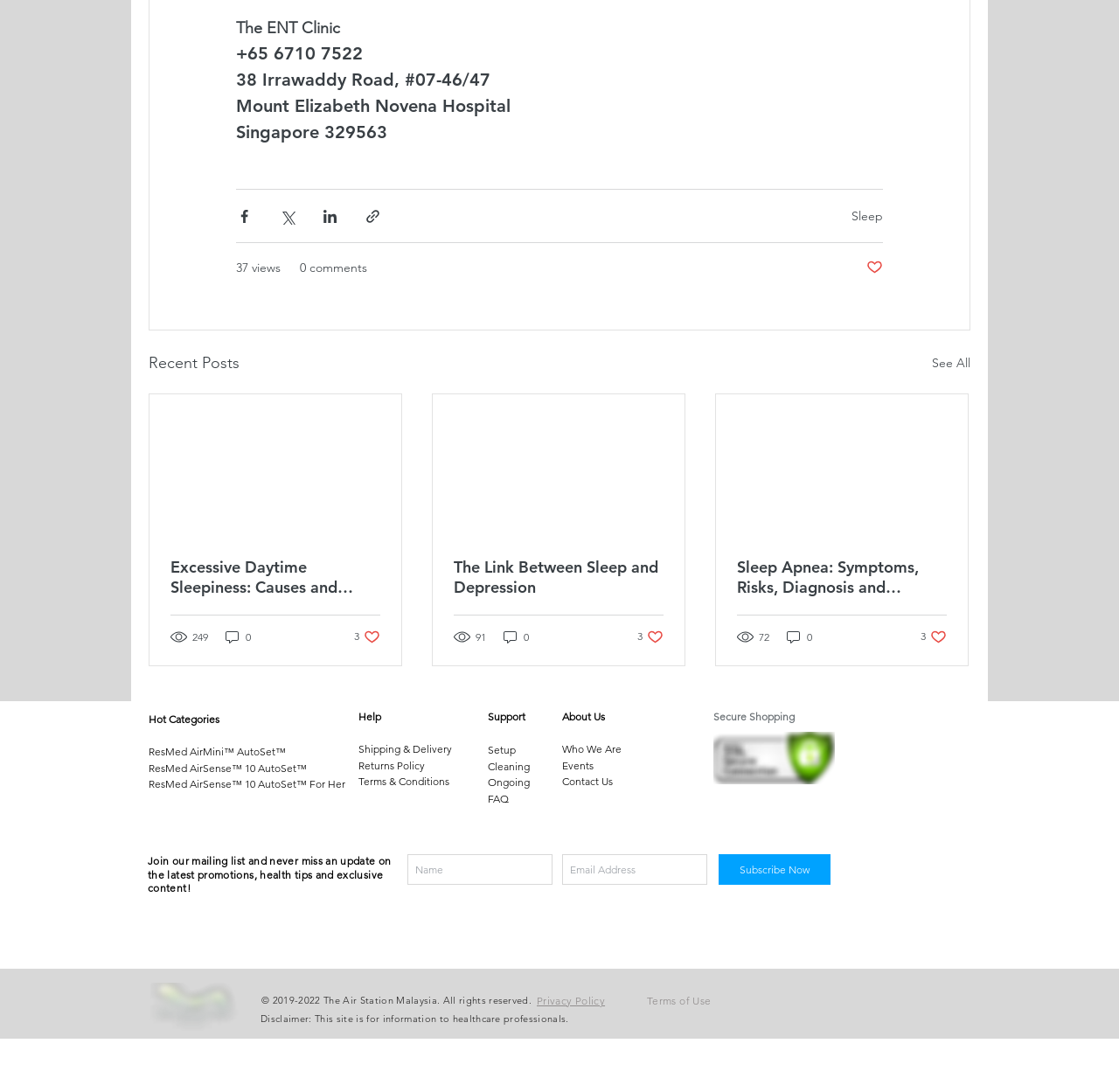Please specify the bounding box coordinates for the clickable region that will help you carry out the instruction: "Click the 'Share via Facebook' button".

[0.211, 0.19, 0.226, 0.205]